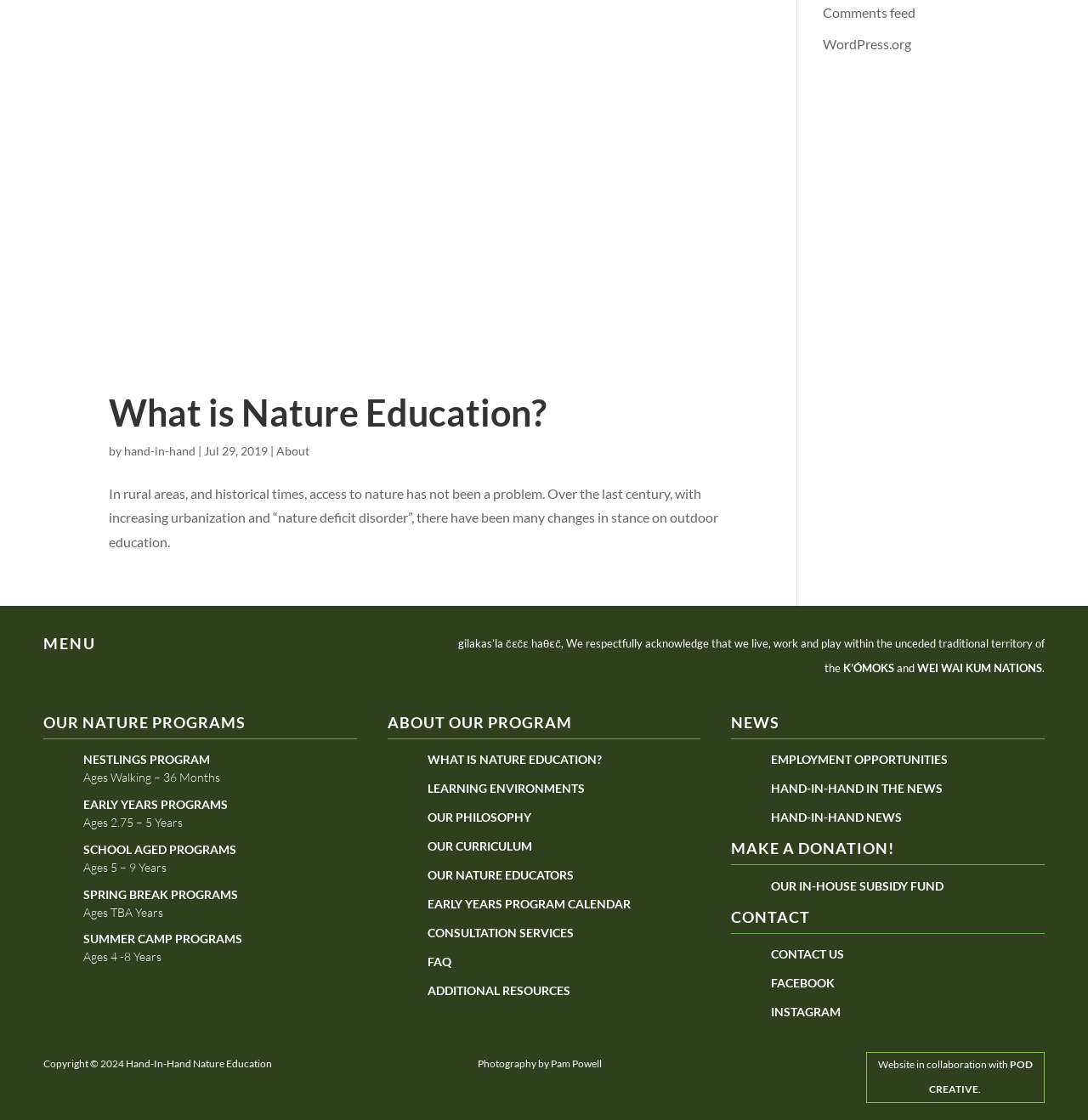Determine the bounding box coordinates in the format (top-left x, top-left y, bottom-right x, bottom-right y). Ensure all values are floating point numbers between 0 and 1. Identify the bounding box of the UI element described by: \

[0.356, 0.828, 0.381, 0.84]